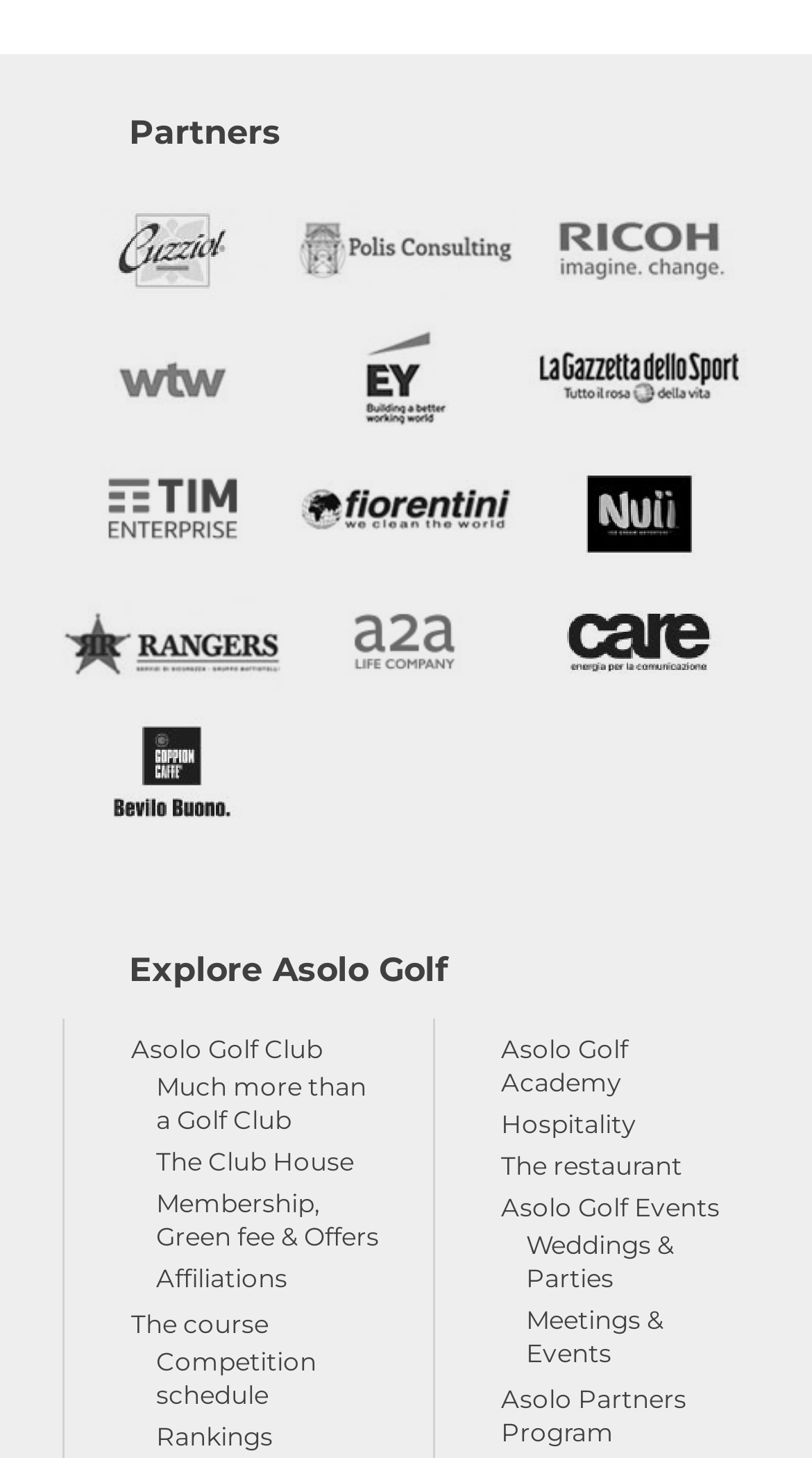Mark the bounding box of the element that matches the following description: "alt="TIM Enterprise" title="TIM Enterprise"".

[0.077, 0.311, 0.349, 0.392]